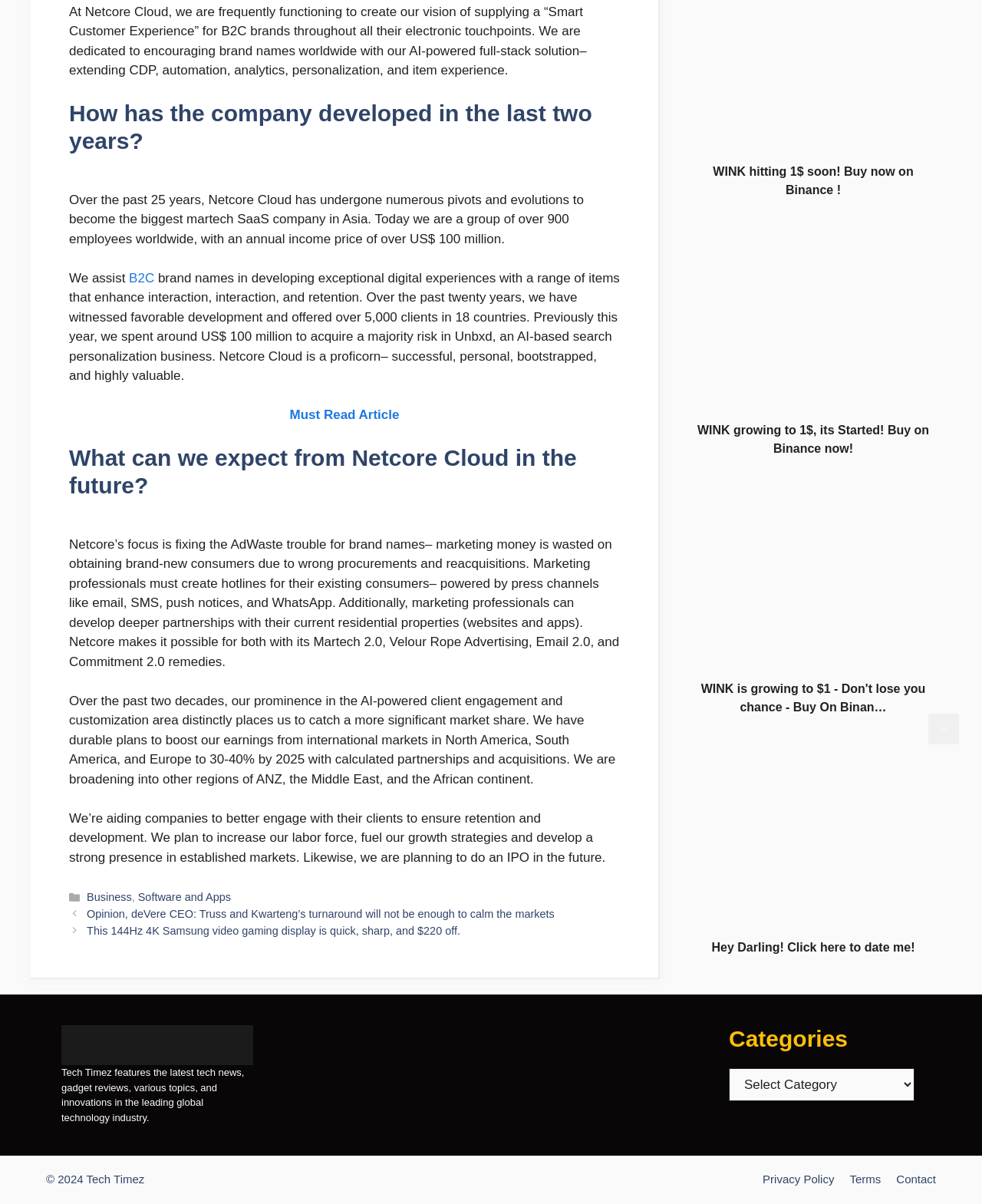Provide the bounding box coordinates for the UI element described in this sentence: "Terms". The coordinates should be four float values between 0 and 1, i.e., [left, top, right, bottom].

[0.865, 0.974, 0.897, 0.985]